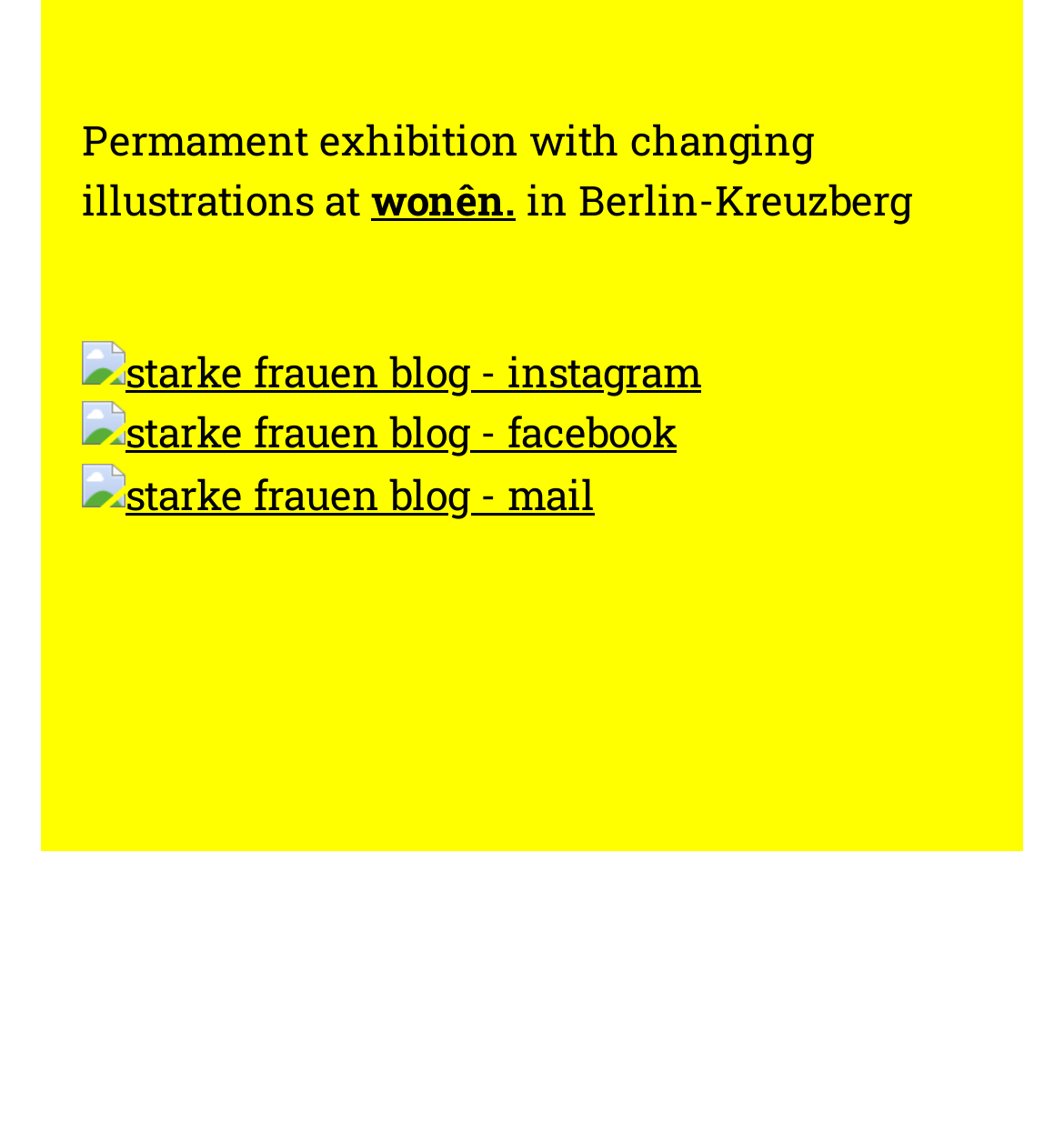Provide a brief response to the question using a single word or phrase: 
What is the location of the permanent exhibition?

Berlin-Kreuzberg